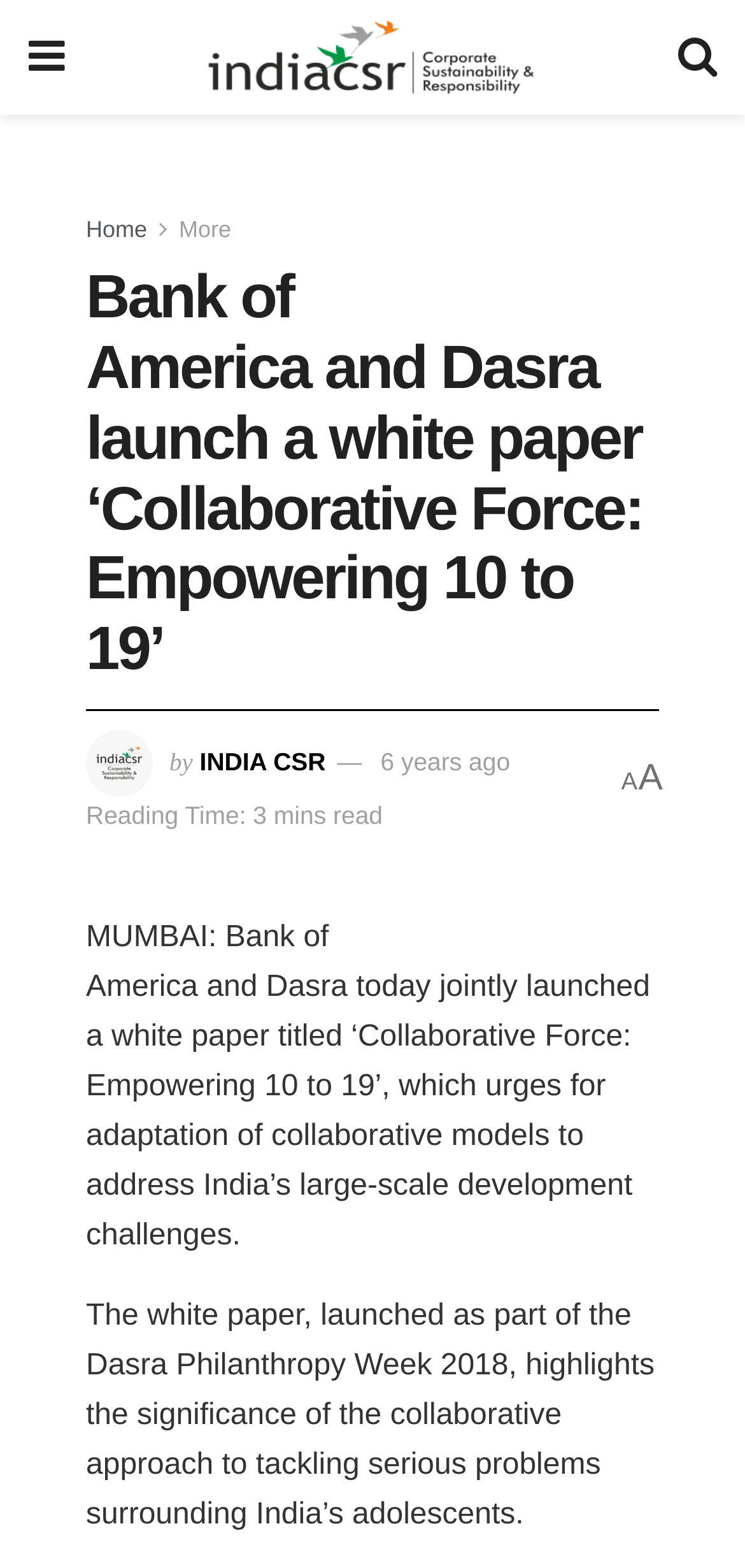Determine the bounding box coordinates in the format (top-left x, top-left y, bottom-right x, bottom-right y). Ensure all values are floating point numbers between 0 and 1. Identify the bounding box of the UI element described by: India CSR

[0.268, 0.476, 0.437, 0.495]